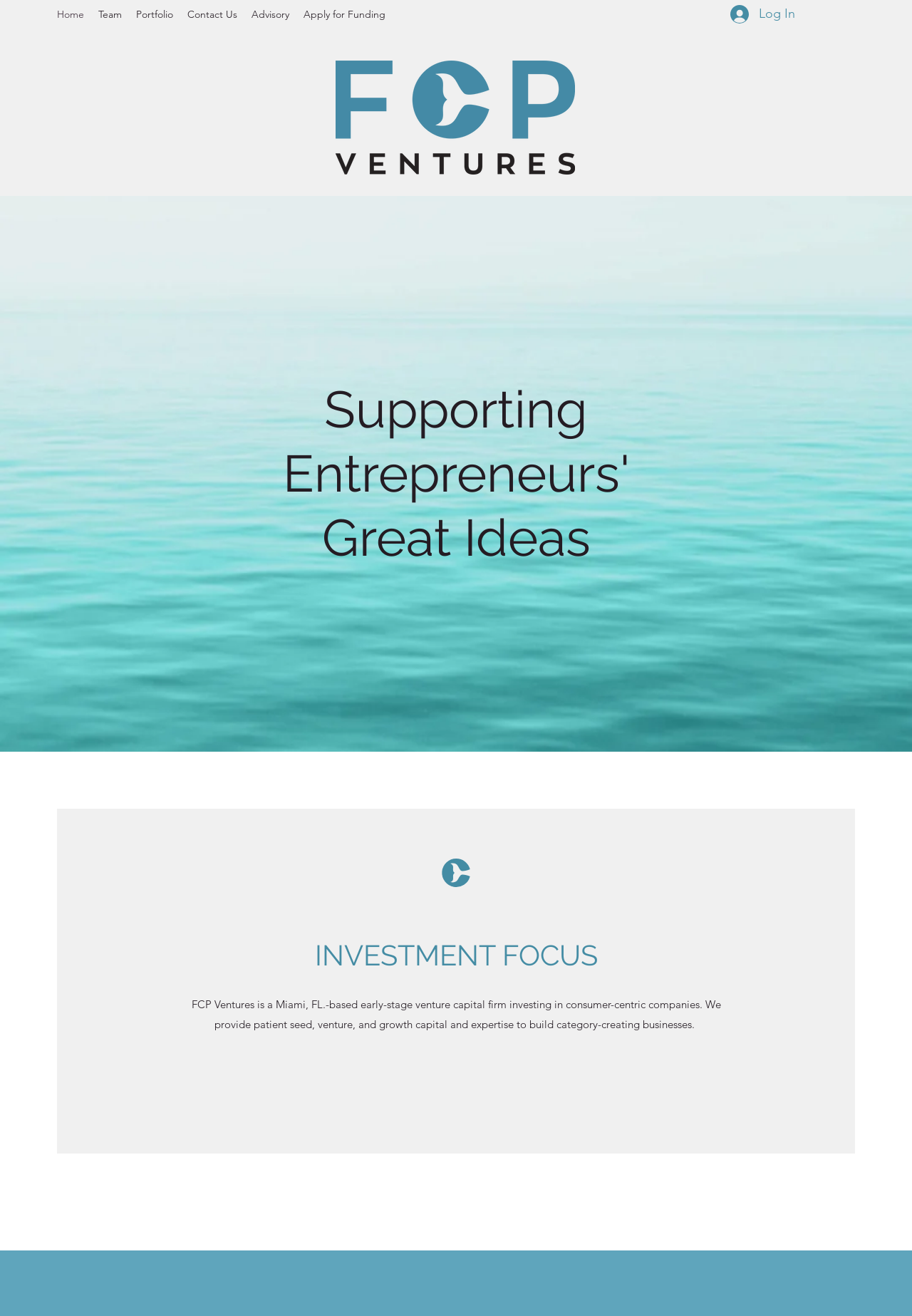What is the focus of FCP Ventures' investments?
Refer to the image and provide a concise answer in one word or phrase.

INVESTMENT FOCUS